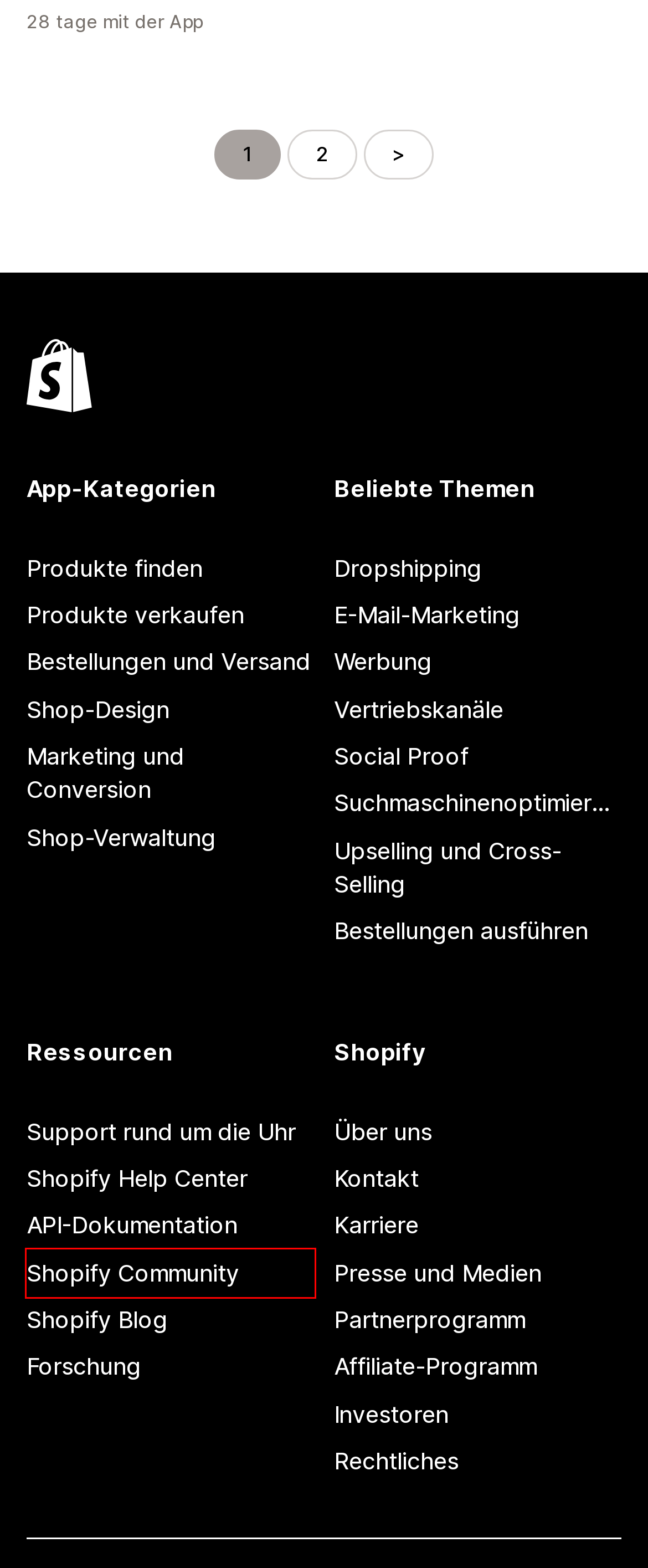You are given a screenshot of a webpage with a red bounding box around an element. Choose the most fitting webpage description for the page that appears after clicking the element within the red bounding box. Here are the candidates:
A. Die besten Werbung-Apps für 2024 – Shopify App Store
B. Noch heute Shopify-Partner werden – Shopify-Partners - Shopify Deutschland
C. Die besten Dropshipping-Apps für 2024 – Shopify App Store
D. Shopify-Community (DE)
E. Shopify Support kontaktieren • Shopify Help Center
F. Die besten Bestellungen ausführen-Apps für 2024 – Shopify App Store
G. Die besten Produkte verkaufen-Apps für 2024 – Shopify App Store
H. Die besten Vertriebskanäle-Apps für 2024 – Shopify App Store

D